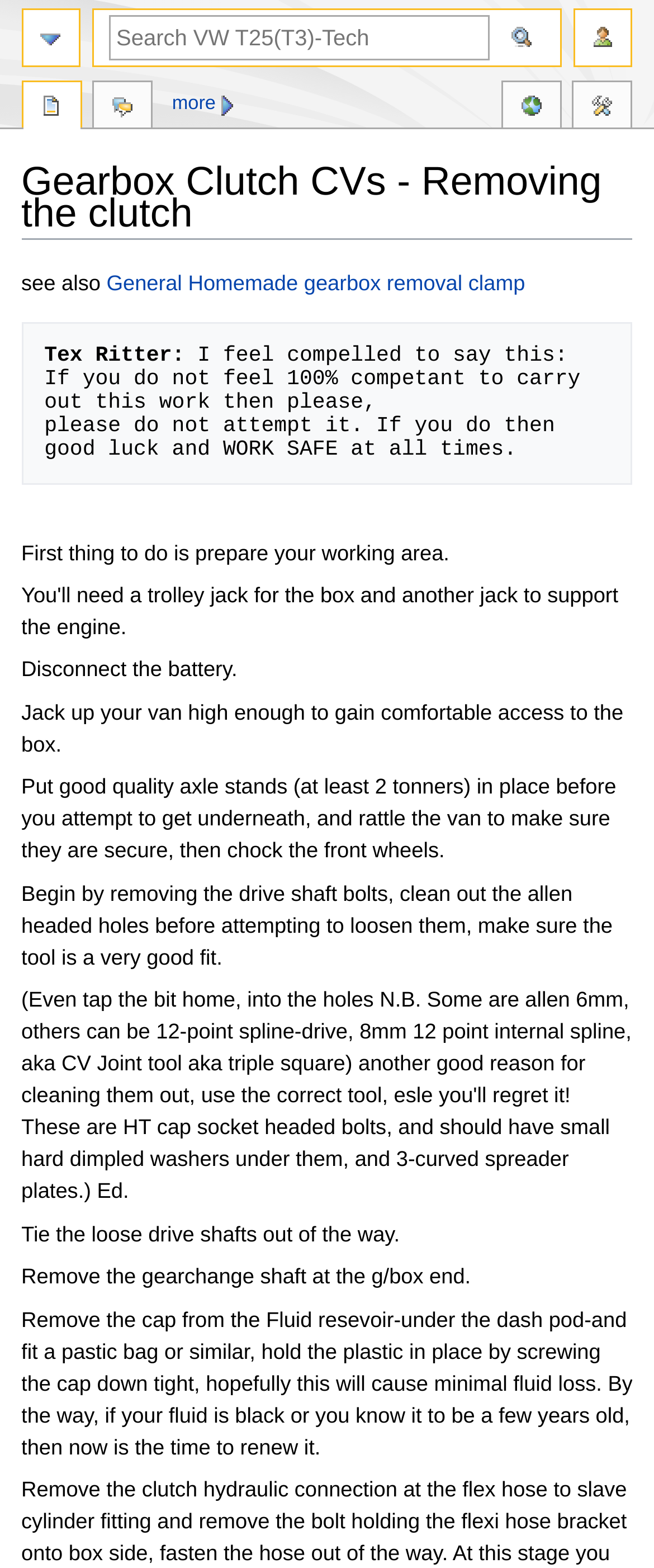Please provide a detailed answer to the question below by examining the image:
What should be done with the loose drive shafts?

According to the instructions, after removing the drive shaft bolts, the loose drive shafts should be tied out of the way to prevent any obstruction or damage.